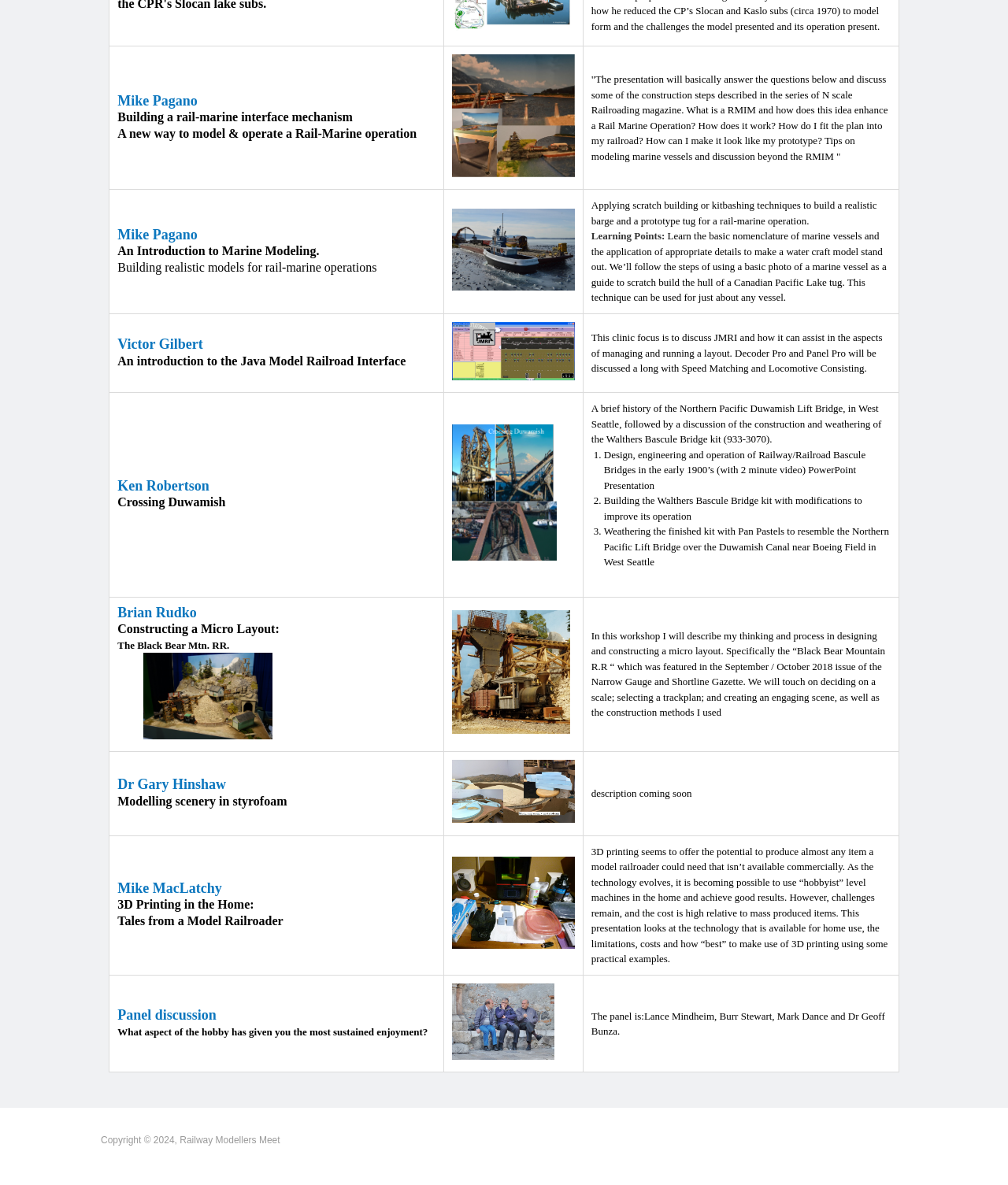What is the topic of the panel discussion?
Refer to the image and provide a concise answer in one word or phrase.

Sustained enjoyment in the hobby